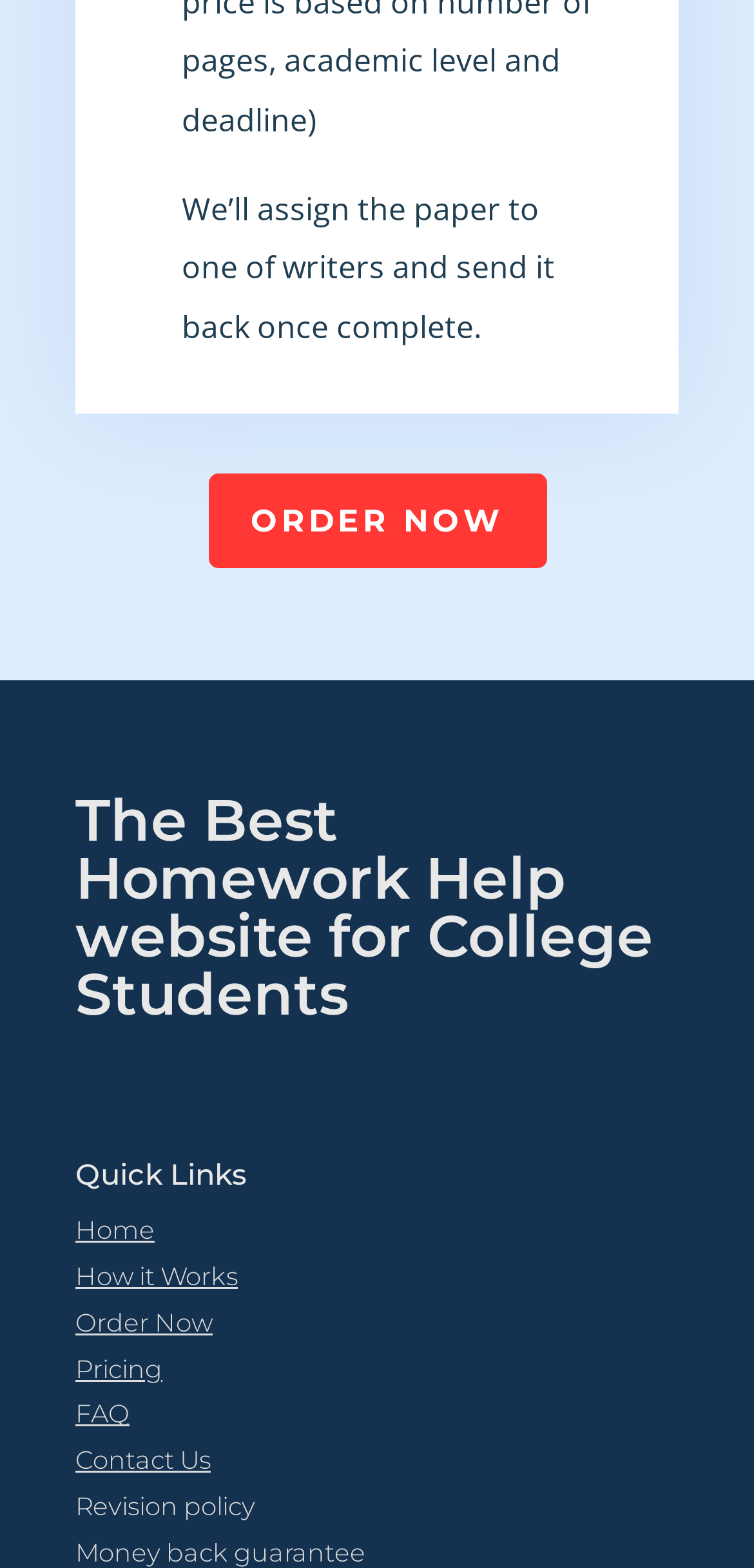Reply to the question with a brief word or phrase: What is the call-to-action on the webpage?

ORDER NOW